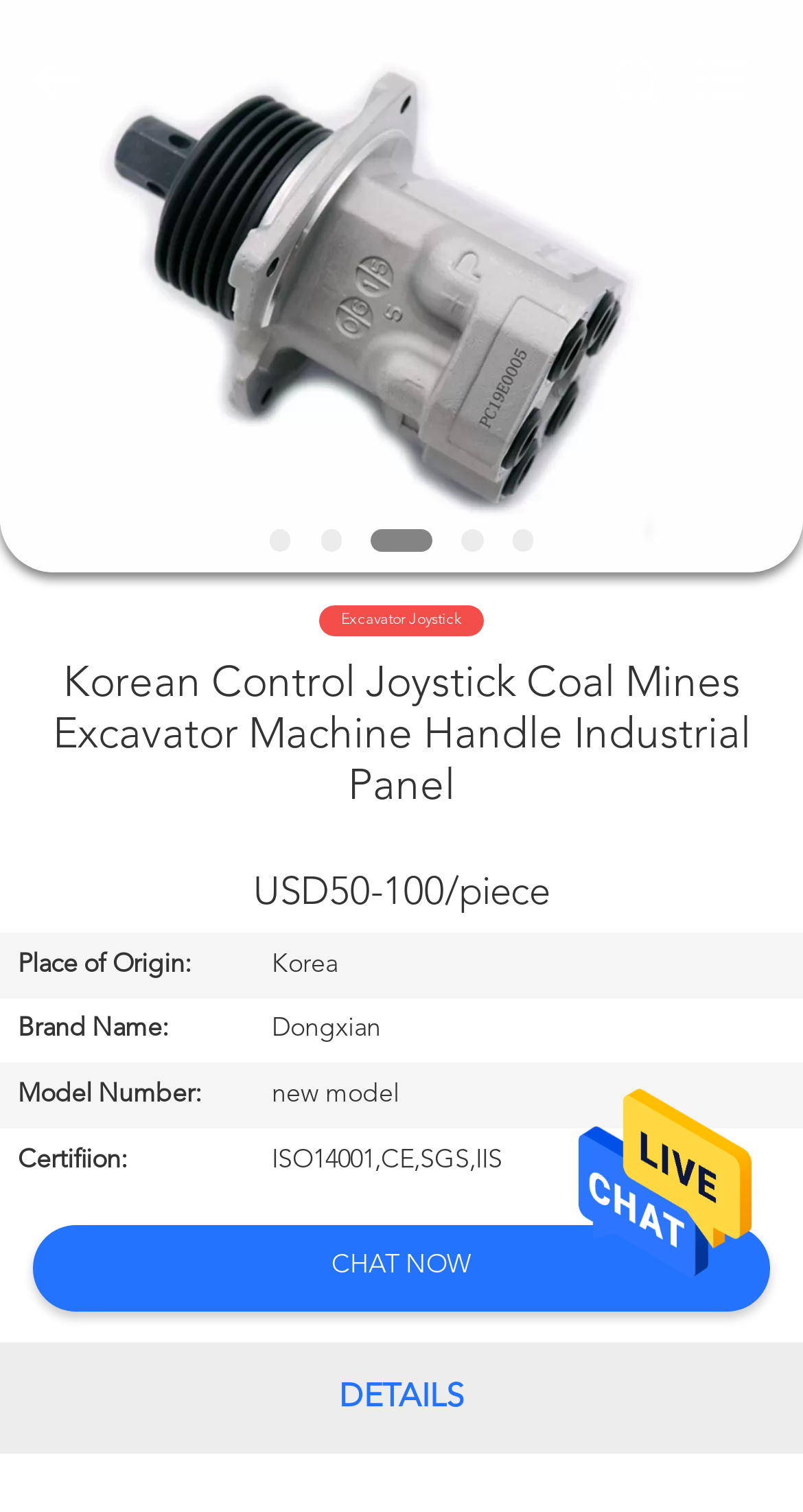What is the brand name of the excavator joystick?
Could you answer the question in a detailed manner, providing as much information as possible?

I found the brand name by looking at the table that lists the product details. In the row that says 'Brand Name:', the corresponding cell says 'Dongxian'.